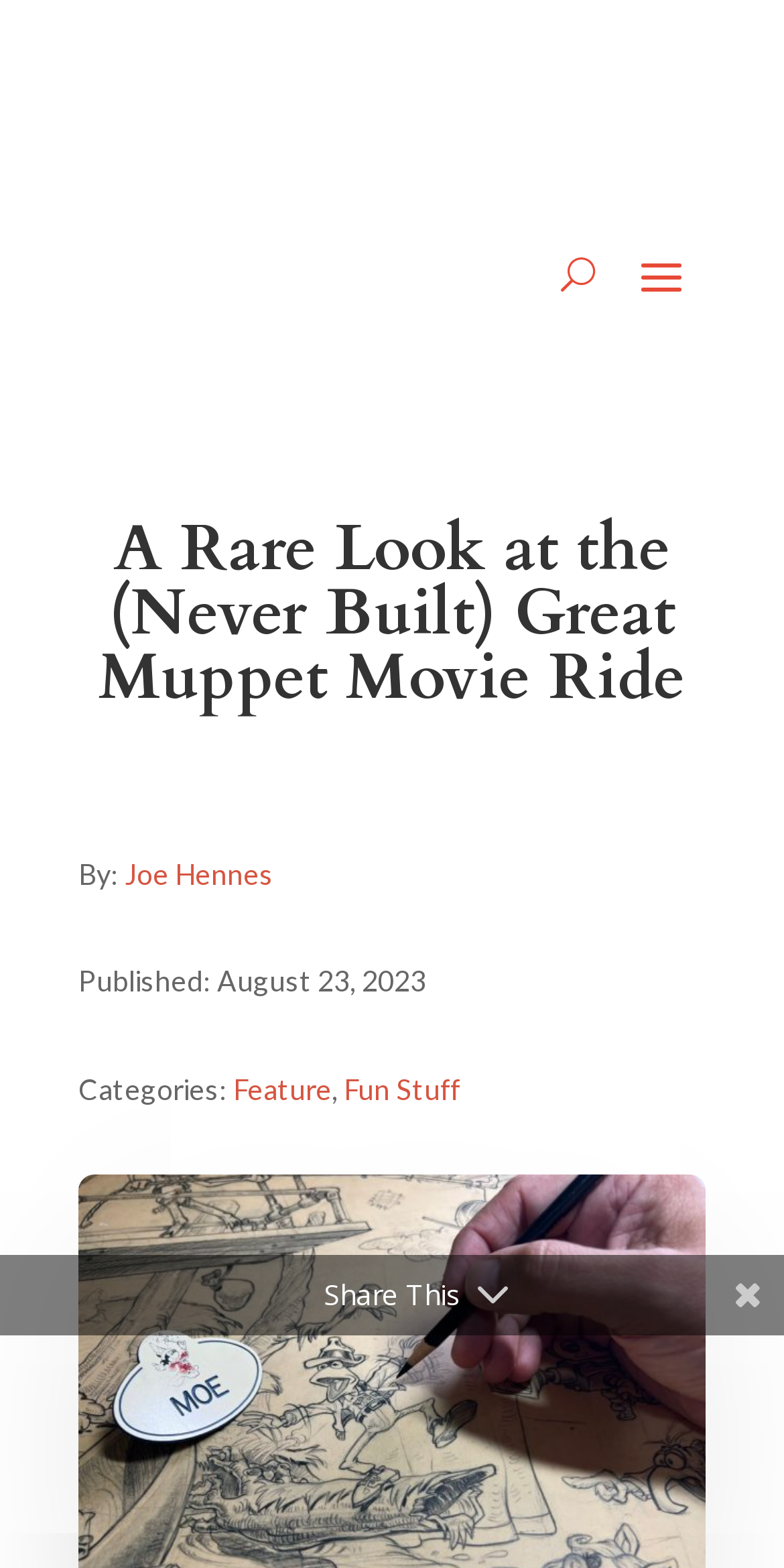Find the main header of the webpage and produce its text content.

A Rare Look at the (Never Built) Great Muppet Movie Ride